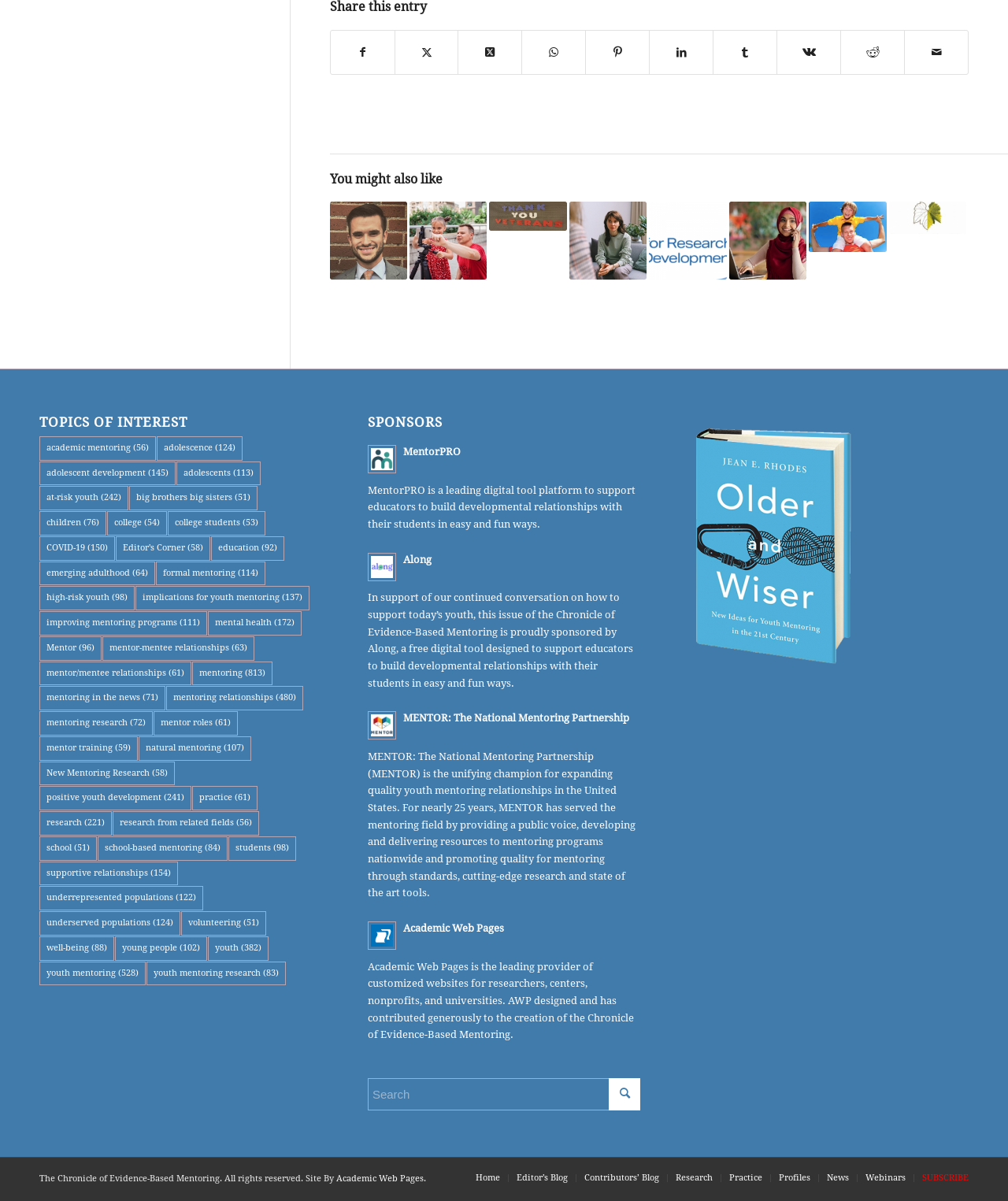Identify the bounding box coordinates of the clickable region necessary to fulfill the following instruction: "Learn about 'mentoring relationships'". The bounding box coordinates should be four float numbers between 0 and 1, i.e., [left, top, right, bottom].

[0.165, 0.571, 0.301, 0.592]